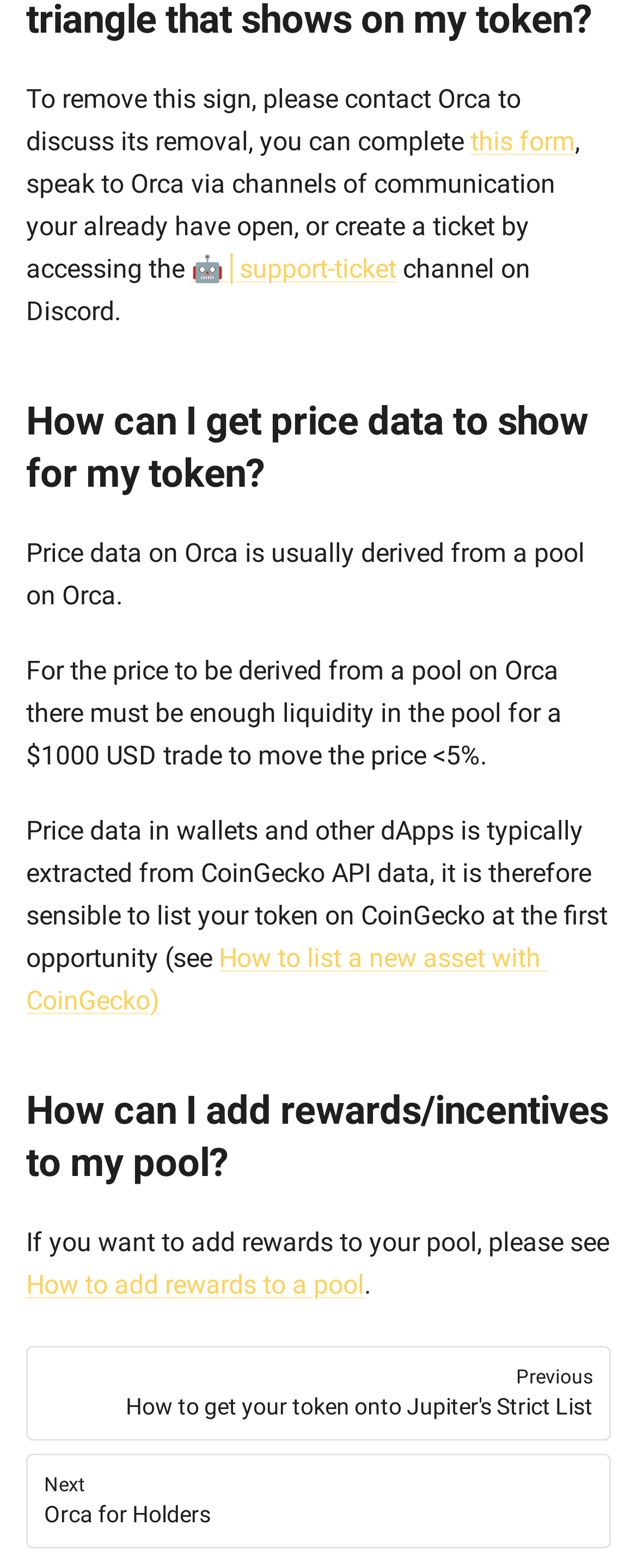What is the purpose of the support ticket? From the image, respond with a single word or brief phrase.

To discuss removal of a sign.